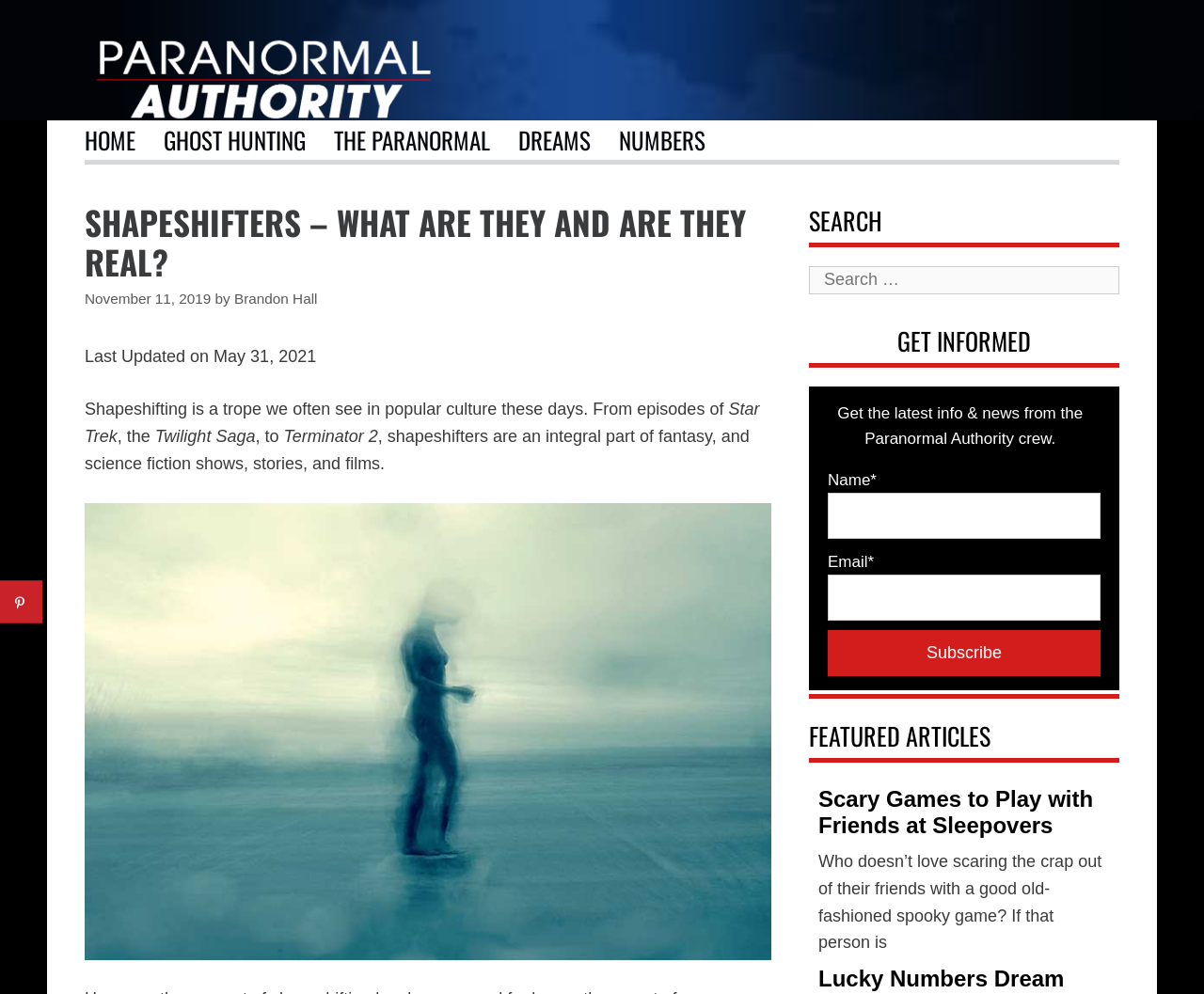Locate the bounding box coordinates of the segment that needs to be clicked to meet this instruction: "Subscribe to the newsletter".

[0.688, 0.634, 0.914, 0.68]